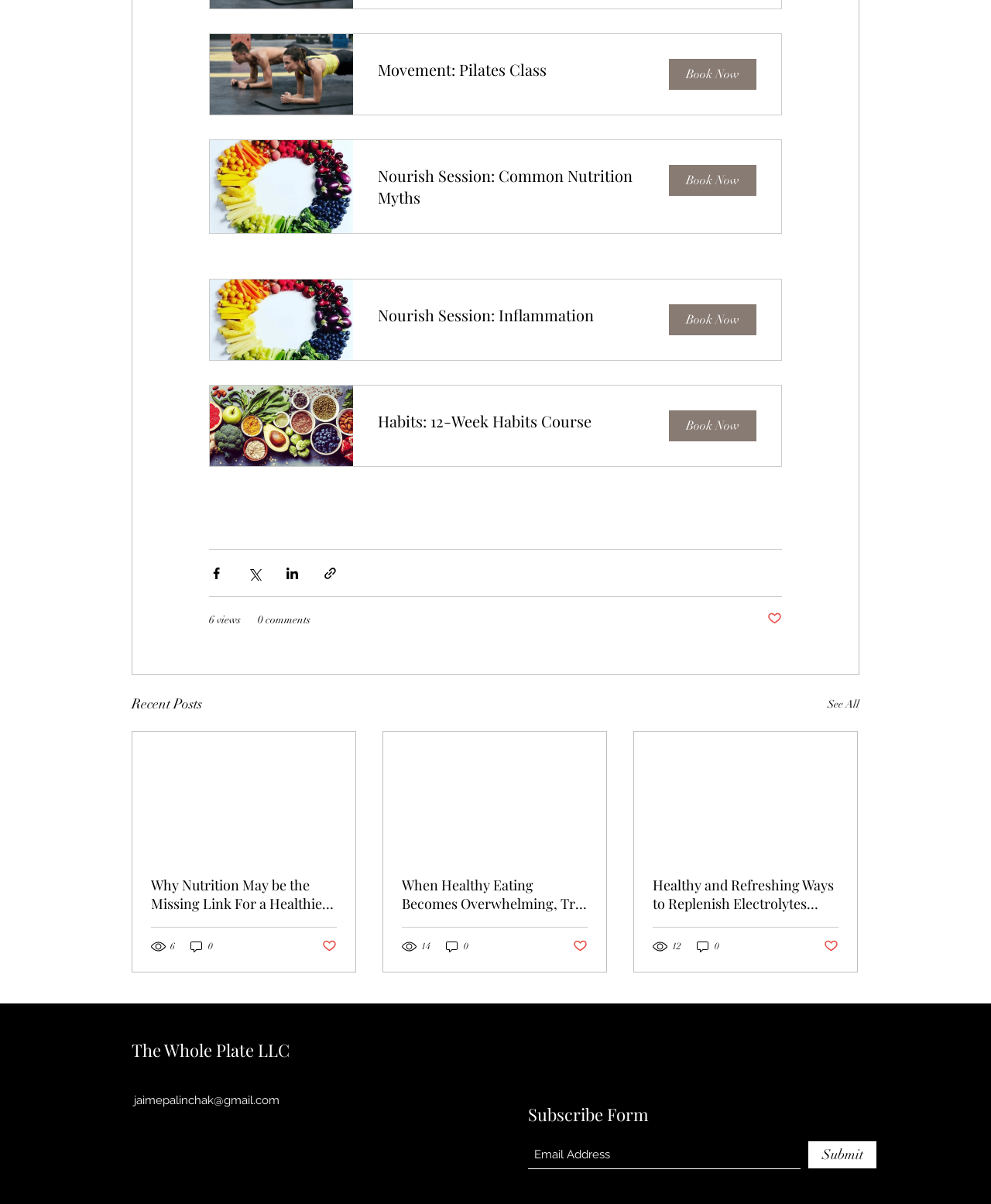Give the bounding box coordinates for the element described by: "6 views".

[0.211, 0.508, 0.243, 0.522]